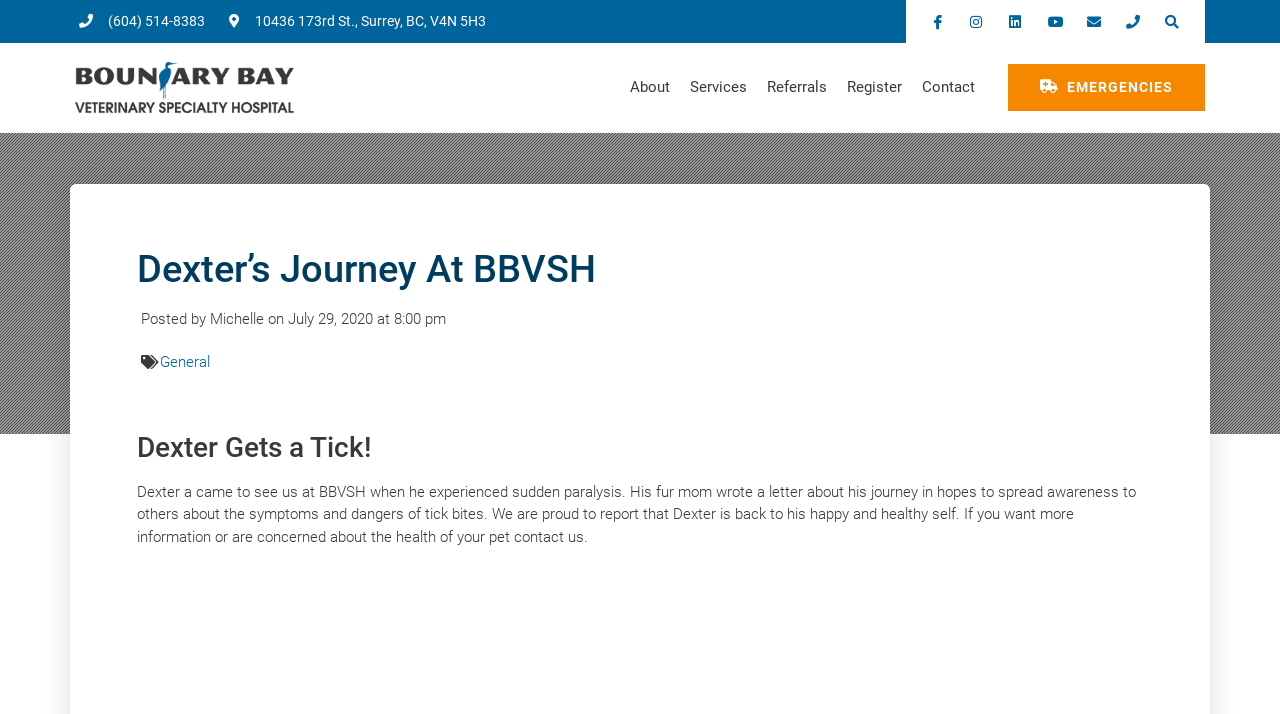Explain the webpage's layout and main content in detail.

This webpage is about Dexter's journey at the Boundary Bay Veterinary Specialty Hospital (BBVSH). At the top left, there is a phone number "(604) 514-8383" and an address "10436 173rd St., Surrey, BC, V4N 5H3". Next to the address, there is a social media link. 

Below these elements, there are five navigation links: "About", "Services", "Referrals", "Register", and "Contact", which are aligned horizontally. 

On the right side, there is an "EMERGENCIES" link. 

The main content of the webpage starts with a heading "Dexter’s Journey At BBVSH". Below the heading, there is a post information section, which includes the author "Michelle", the posting date "July 29, 2020", and the posting time "8:00 pm". 

Under the post information section, there is a category link "General". 

The next heading is "Dexter Gets a Tick!", which is followed by a paragraph of text describing Dexter's experience at BBVSH. The text explains that Dexter came to the hospital with sudden paralysis, and his fur mom wrote a letter to spread awareness about the symptoms and dangers of tick bites. The text also mentions that Dexter has recovered and is back to his happy and healthy self, and provides an invitation to contact the hospital for more information or concerns about pet health.